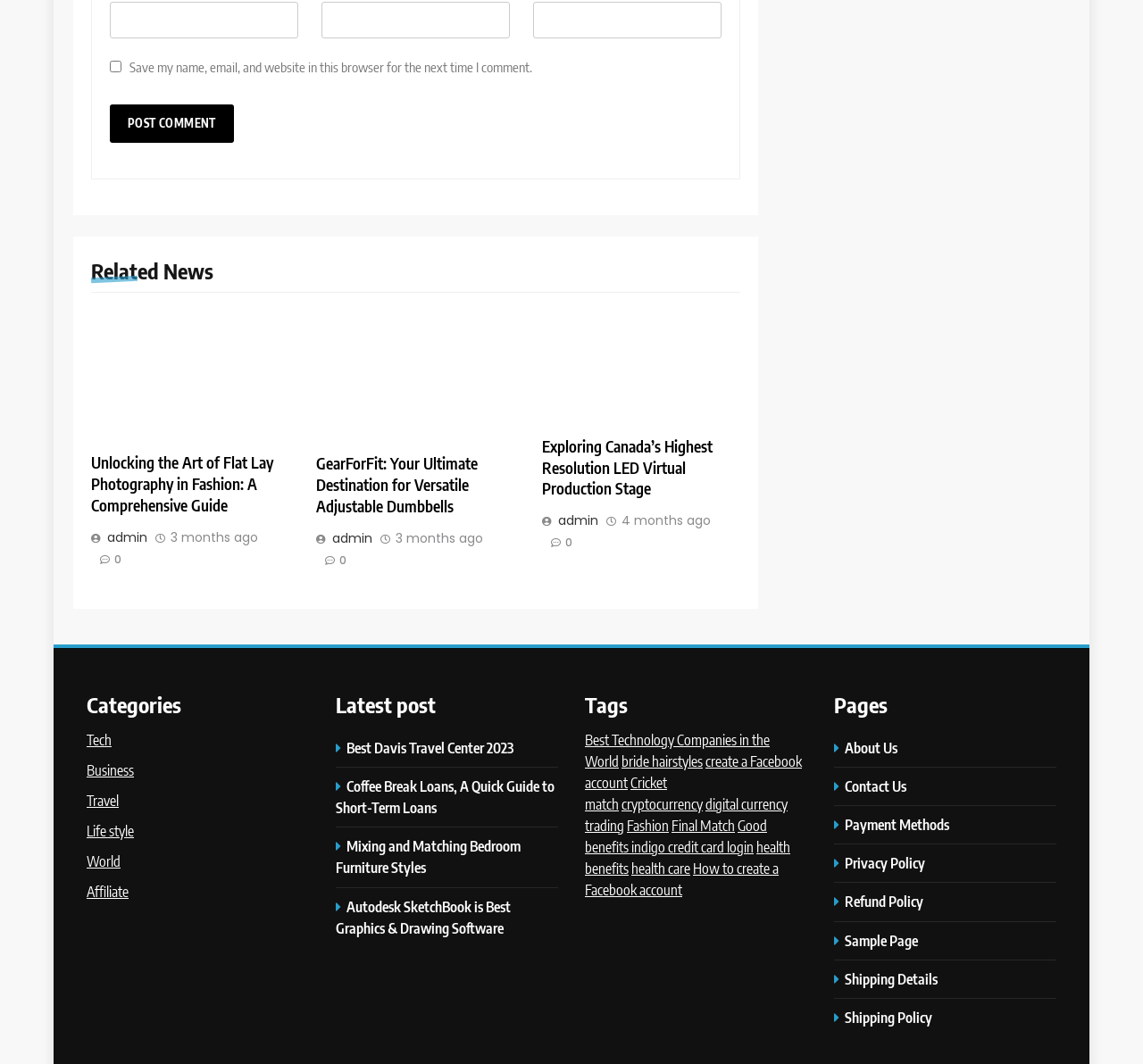Determine the bounding box of the UI element mentioned here: "create a Facebook account". The coordinates must be in the format [left, top, right, bottom] with values ranging from 0 to 1.

[0.512, 0.707, 0.702, 0.744]